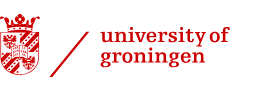Based on the image, provide a detailed and complete answer to the question: 
What is the University of Groningen renowned for?

The University of Groningen, founded in 1614, is renowned for its strong academic reputation and is recognized as one of the top 100 universities globally.